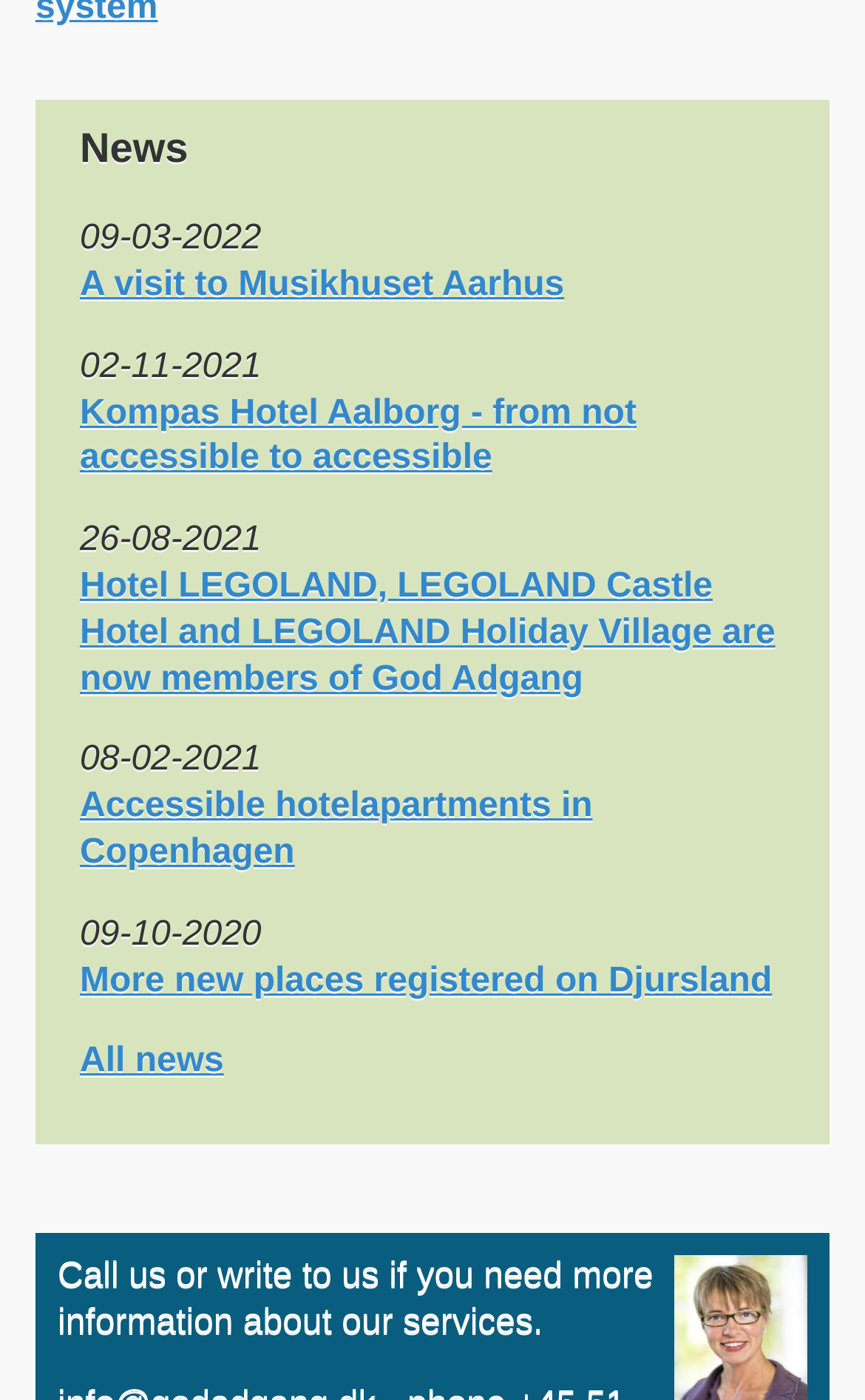Please provide the bounding box coordinate of the region that matches the element description: A visit to Musikhuset Aarhus. Coordinates should be in the format (top-left x, top-left y, bottom-right x, bottom-right y) and all values should be between 0 and 1.

[0.092, 0.19, 0.652, 0.217]